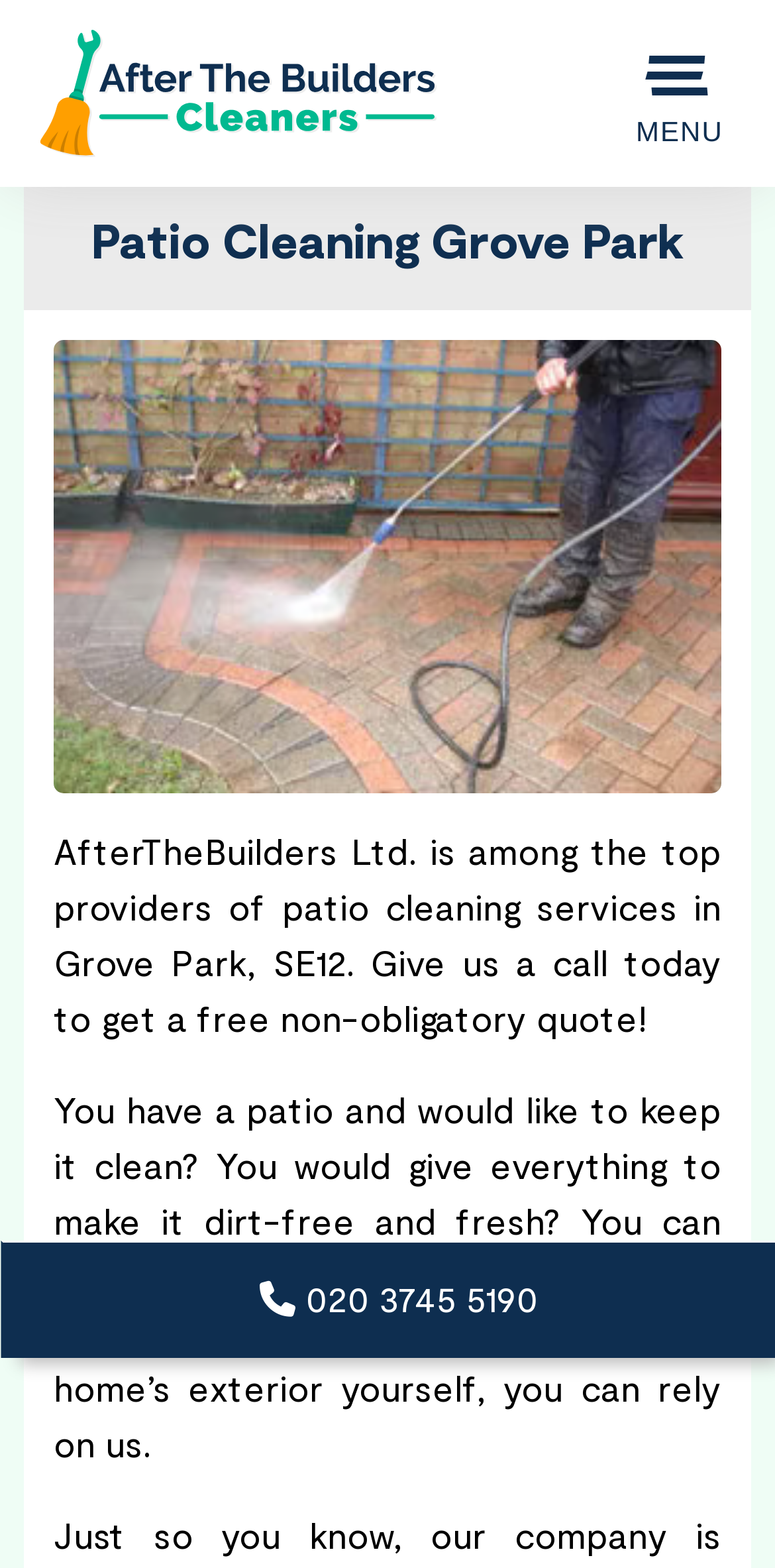What is the company name?
Based on the image, answer the question in a detailed manner.

The company name can be found in the top-left corner of the webpage, where the logo is located. The image has a text 'After The Builders' which is also a link.